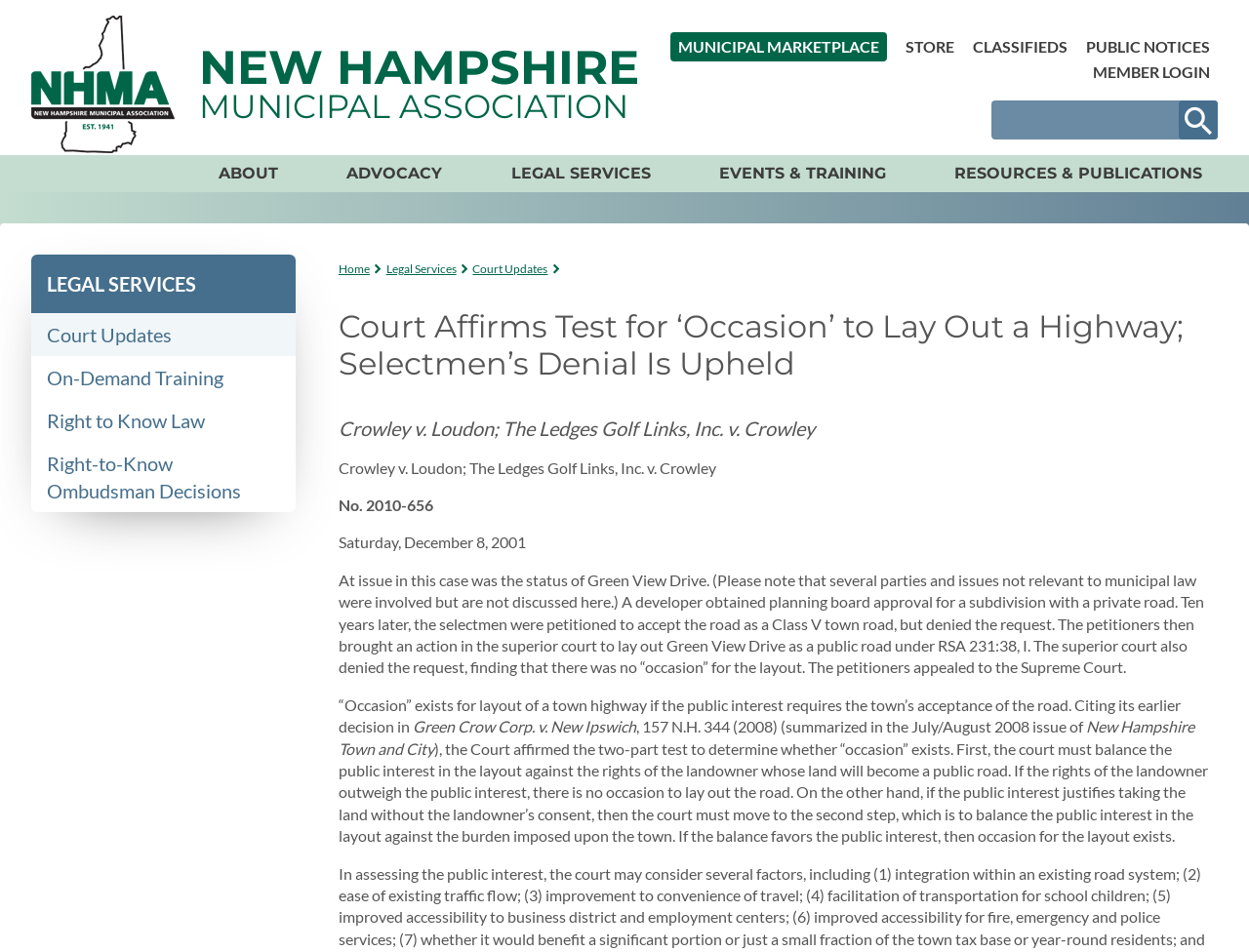How many links are there in the 'ABOUT' section?
Respond to the question with a single word or phrase according to the image.

1